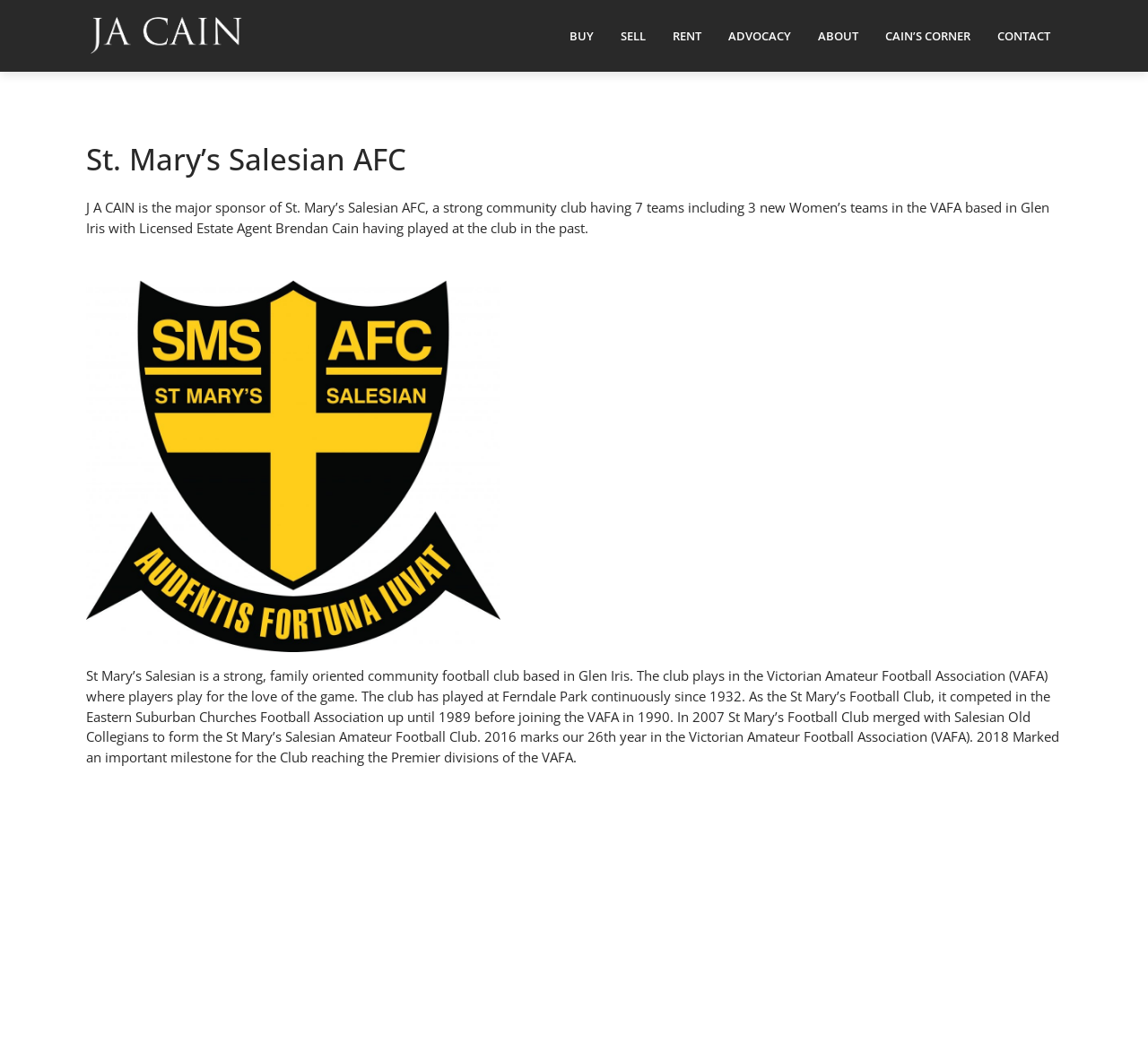Could you determine the bounding box coordinates of the clickable element to complete the instruction: "Go to the About page"? Provide the coordinates as four float numbers between 0 and 1, i.e., [left, top, right, bottom].

None